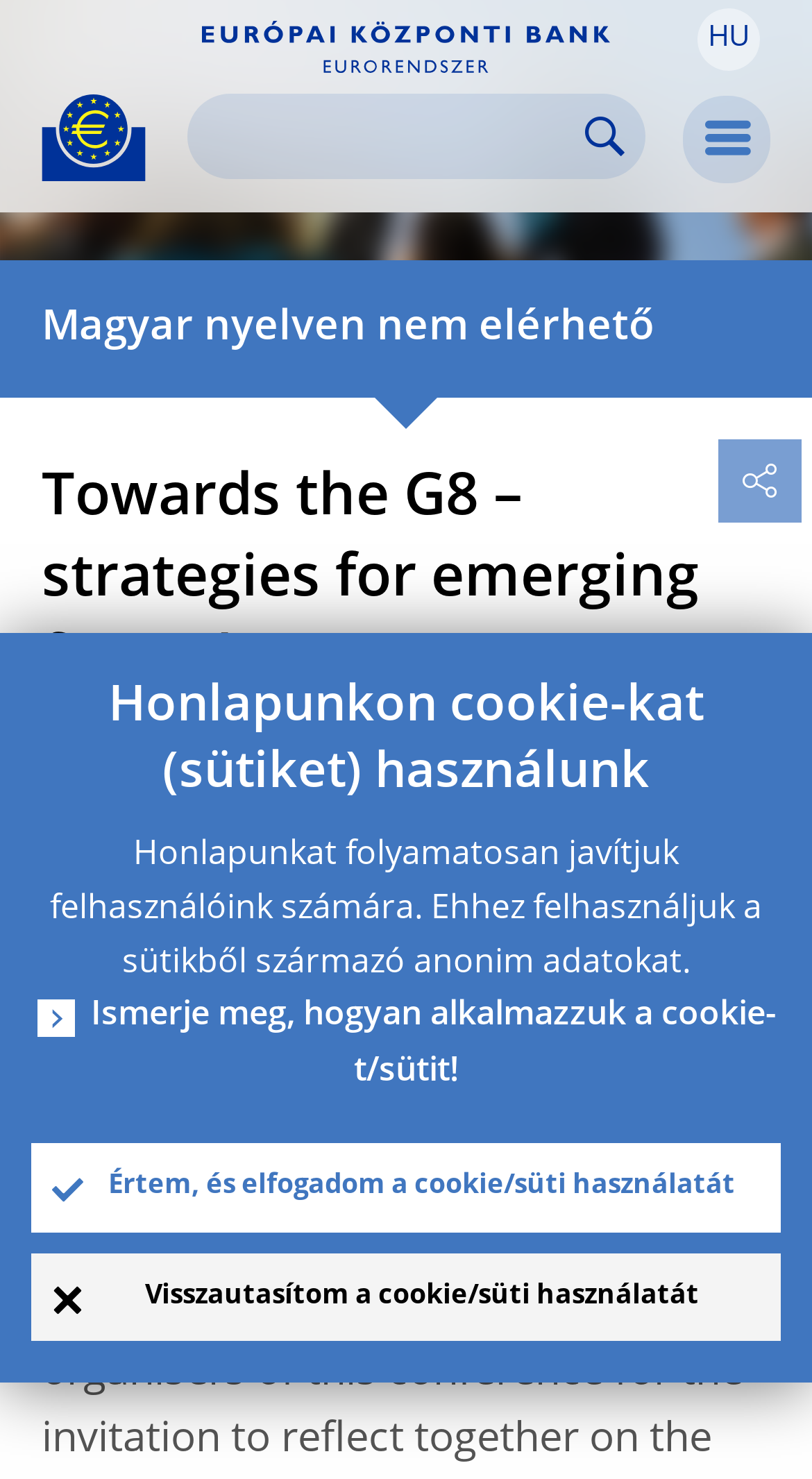Who is the author of the speech?
Answer with a single word or short phrase according to what you see in the image.

Lorenzo Bini Smaghi